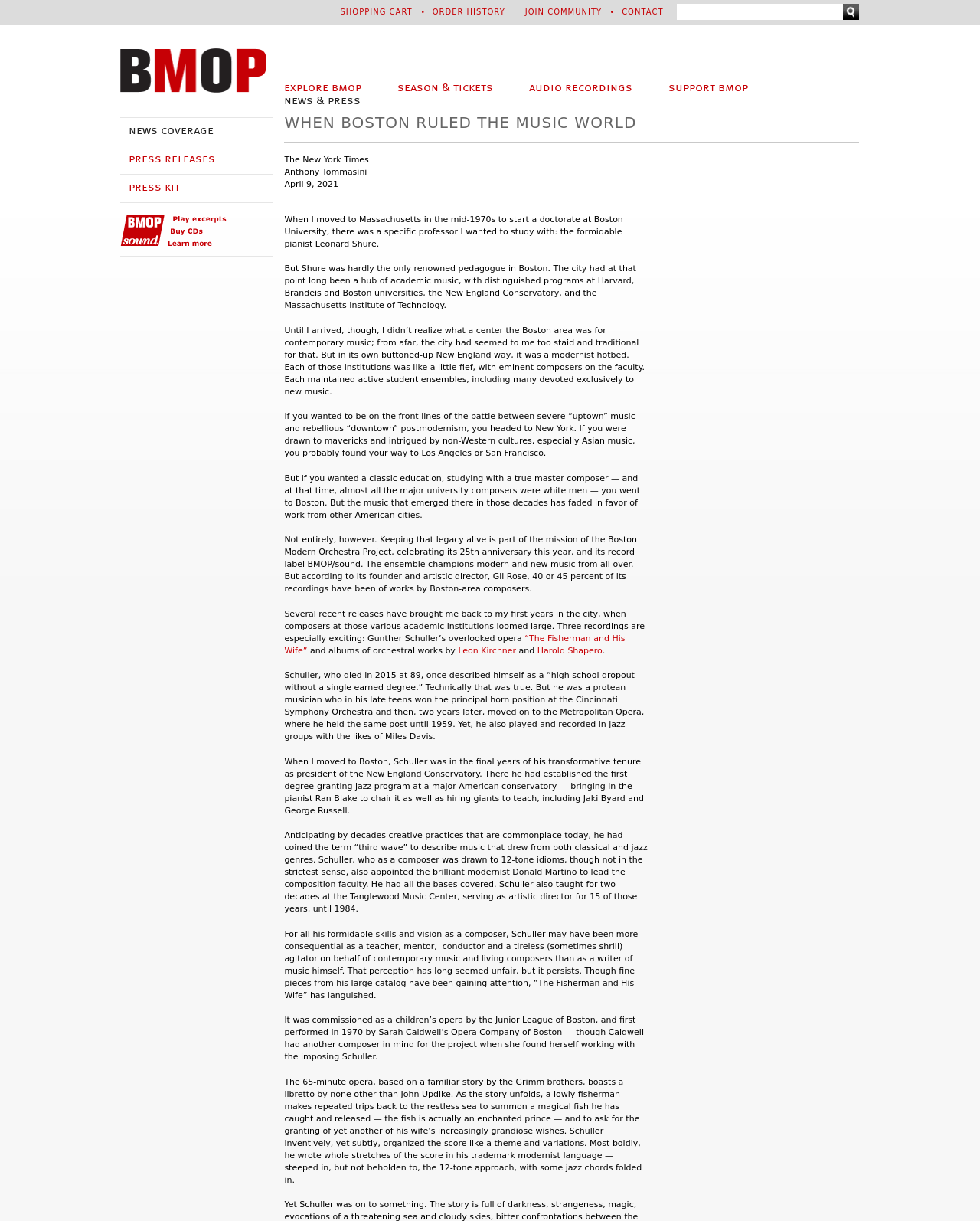Who wrote the libretto for the opera 'The Fisherman and His Wife'?
Analyze the image and deliver a detailed answer to the question.

The answer can be found in the paragraph that starts with 'The 65-minute opera, based on a familiar story by the Grimm brothers...' where it mentions 'boasts a libretto by none other than John Updike'.